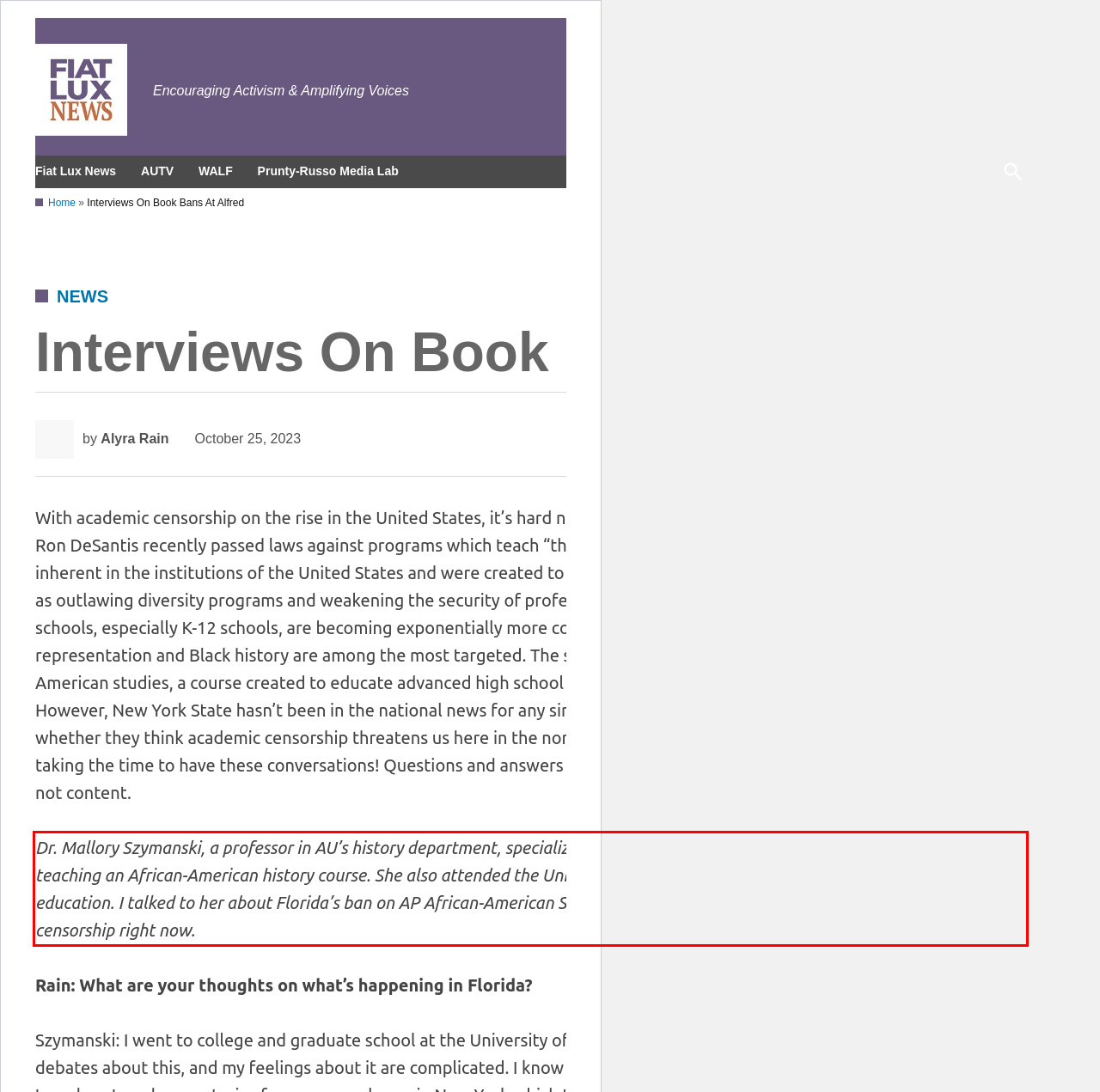Given a webpage screenshot with a red bounding box, perform OCR to read and deliver the text enclosed by the red bounding box.

Dr. Mallory Szymanski, a professor in AU’s history department, specializes in both Black history and LGBTQ+ history, and is currently teaching an African-American history course. She also attended the University of Florida for both her undergraduate and graduate education. I talked to her about Florida’s ban on AP African-American Studies, and the general fear surrounding academic censorship right now.